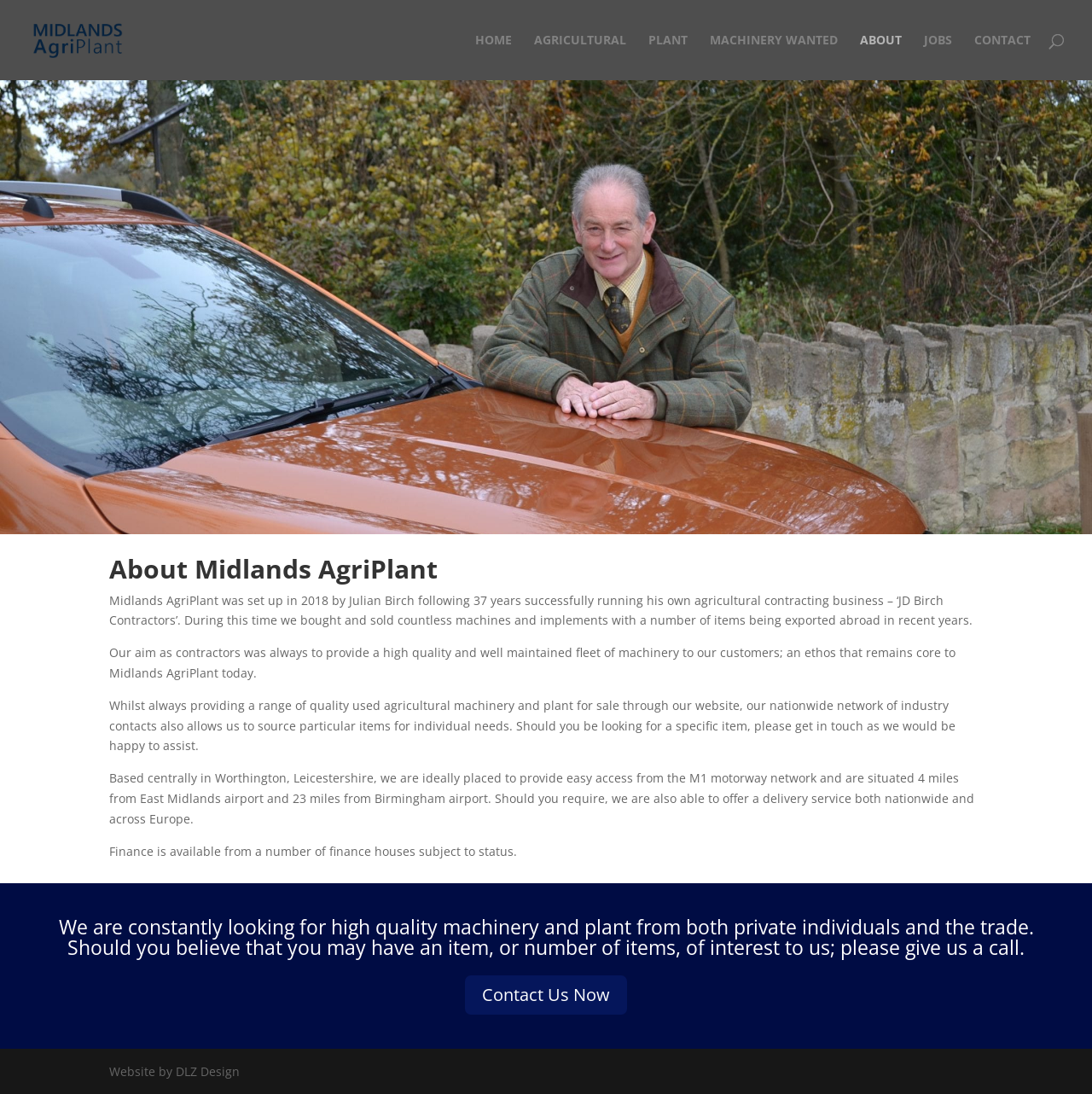Create an elaborate caption for the webpage.

The webpage is about Midlands AgriPlant, an agricultural machinery and plant sales company. At the top left corner, there is a logo image of Midlands AgriPlant, accompanied by a link with the same name. 

To the right of the logo, there is a navigation menu consisting of seven links: HOME, AGRICULTURAL, PLANT, MACHINERY WANTED, ABOUT, JOBS, and CONTACT. These links are aligned horizontally and are positioned near the top of the page.

Below the navigation menu, there is a main article section that occupies most of the page. The article is headed by a title "About Midlands AgriPlant" and is followed by four paragraphs of text. The text describes the company's history, its aim to provide high-quality machinery and plant, its ability to source specific items for customers, and its location and delivery services. 

At the bottom of the article, there is a call to action link "Contact Us Now" and a paragraph of text encouraging visitors to contact the company if they have machinery or plant to sell. 

Finally, at the very bottom of the page, there is a small text "Website by DLZ Design" indicating the website's designer.